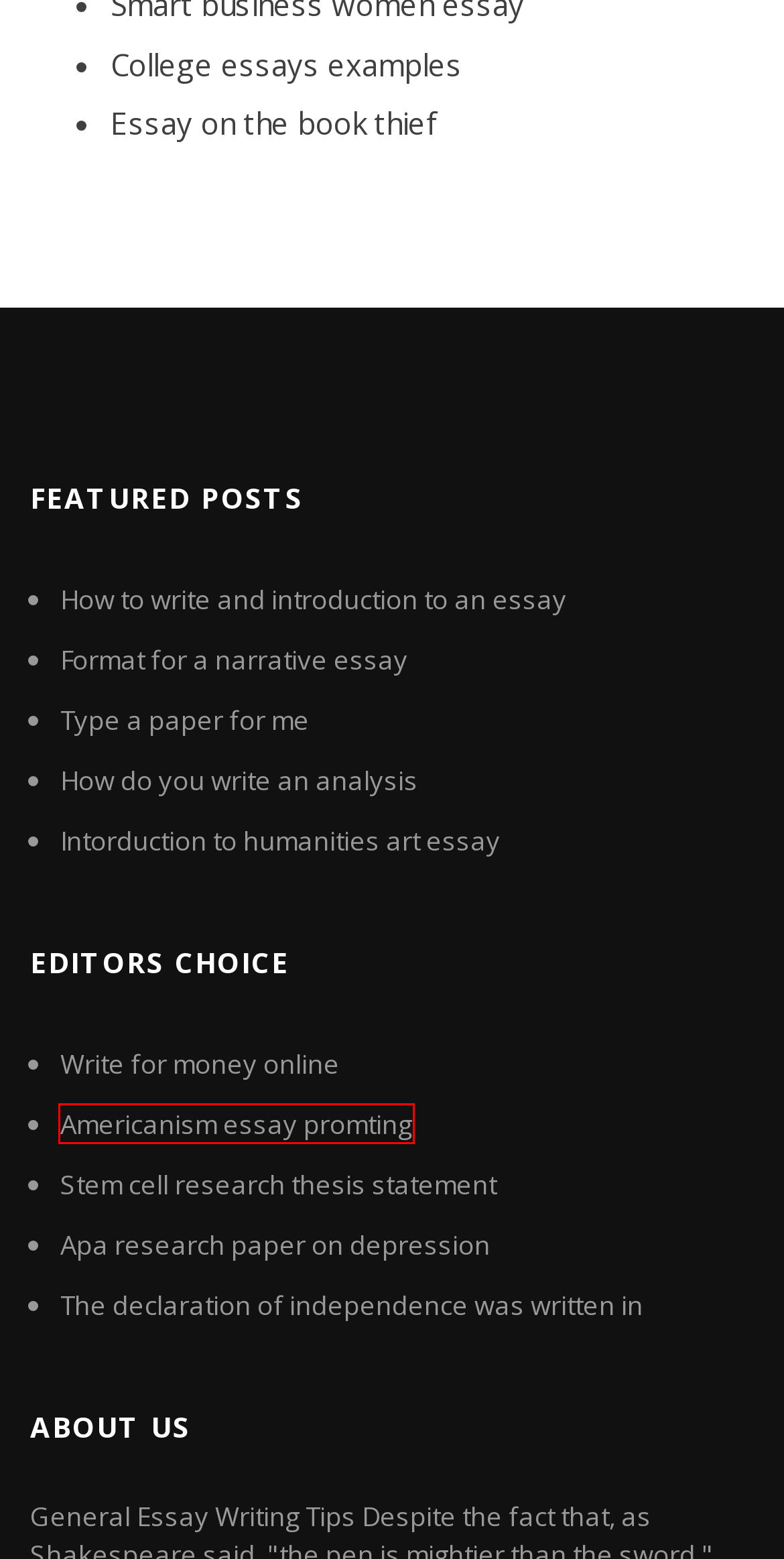You are given a screenshot of a webpage within which there is a red rectangle bounding box. Please choose the best webpage description that matches the new webpage after clicking the selected element in the bounding box. Here are the options:
A. Write for money online tlesk
B. How do you write an analysis jjedj
C. Americanism essay promting nxess
D. College essays examples ckian
E. Format for a narrative essay ahvlk
F. How to write and introduction to an essay hqxav
G. Essay on the book thief fbsri
H. Apa research paper on depression lxxnk

C